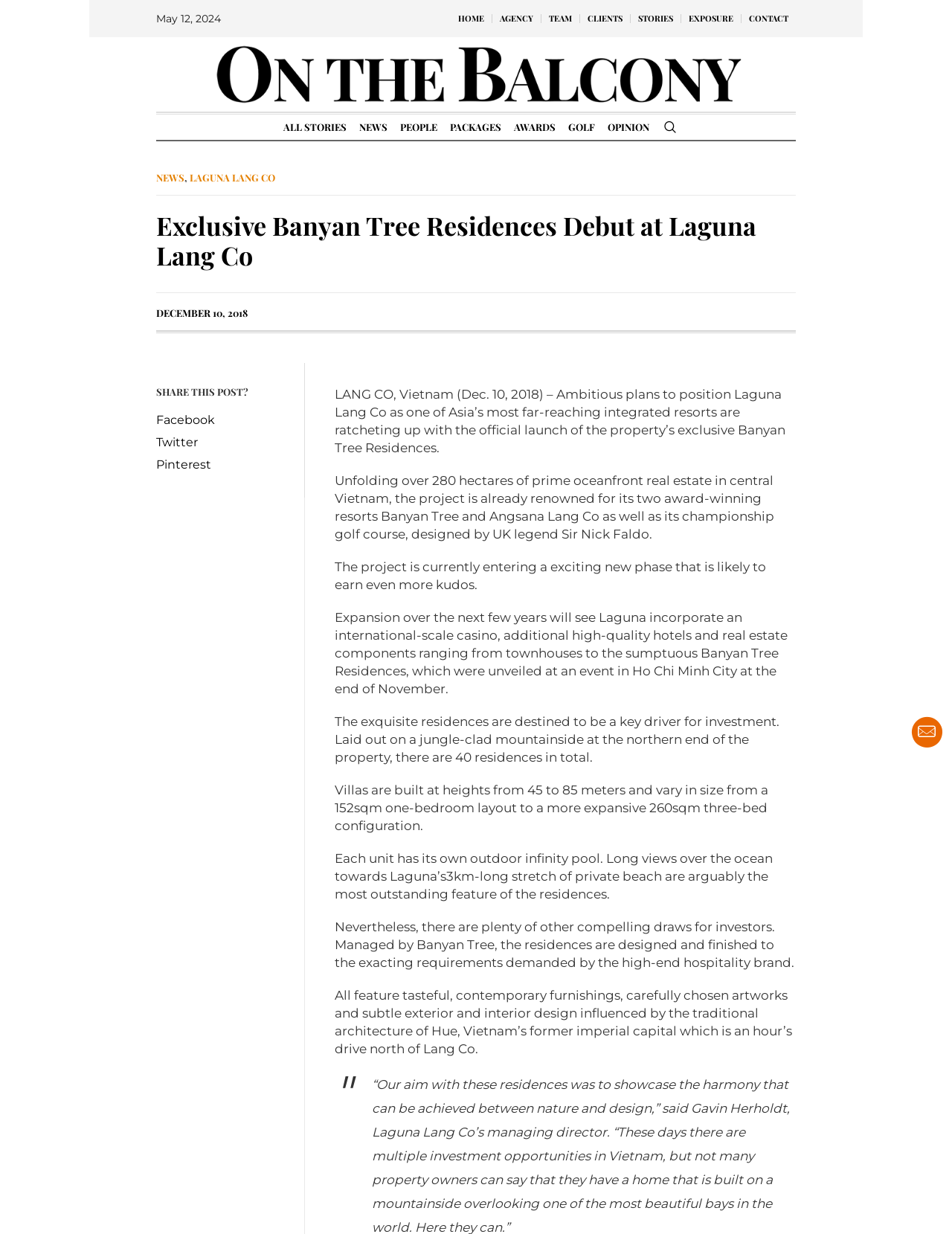Please specify the bounding box coordinates of the area that should be clicked to accomplish the following instruction: "Click on NEWS". The coordinates should consist of four float numbers between 0 and 1, i.e., [left, top, right, bottom].

[0.371, 0.093, 0.413, 0.113]